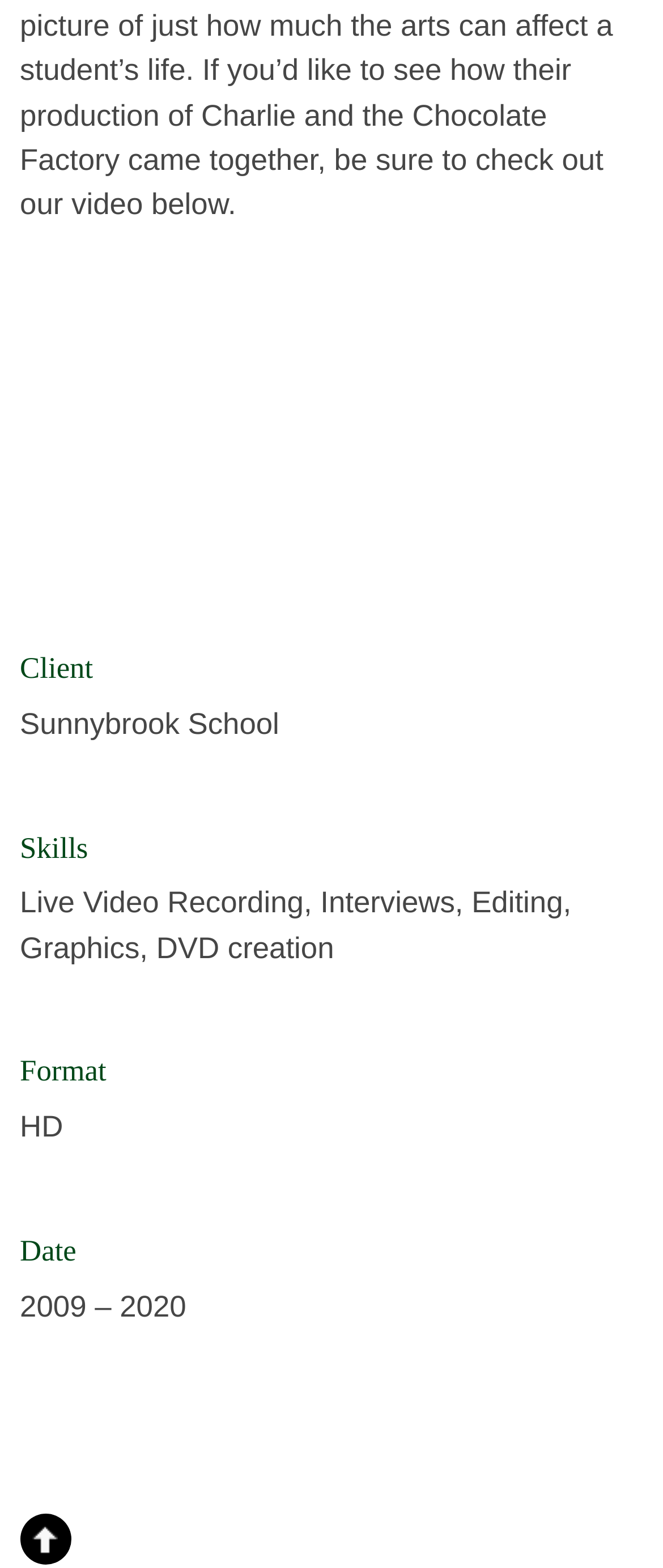What is the client's name?
Refer to the image and provide a thorough answer to the question.

The client's name is mentioned in the static text element 'Sunnybrook School' which is located below the 'Client' heading.